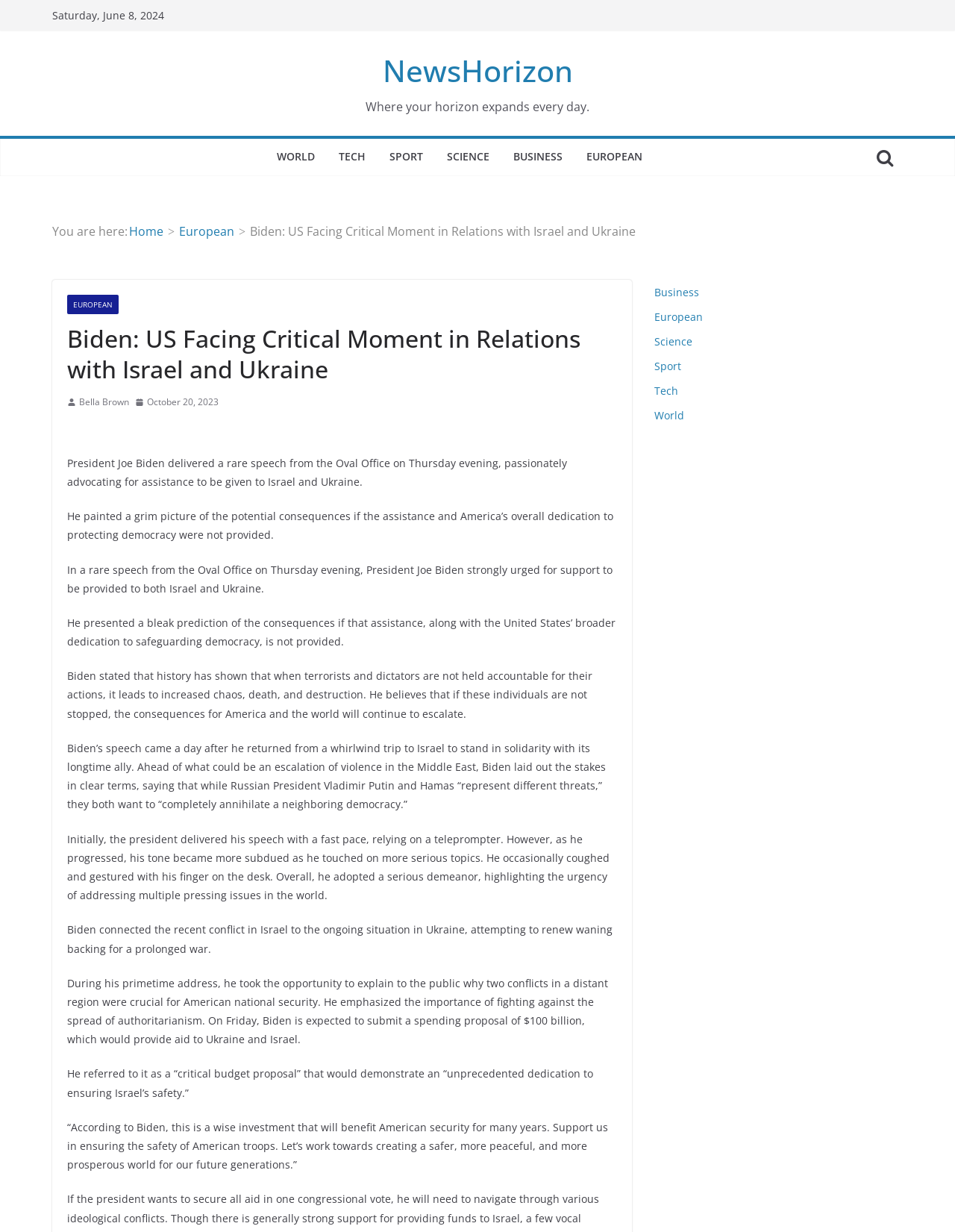Locate the bounding box coordinates of the region to be clicked to comply with the following instruction: "Click on the 'Bella Brown' link". The coordinates must be four float numbers between 0 and 1, in the form [left, top, right, bottom].

[0.083, 0.32, 0.135, 0.333]